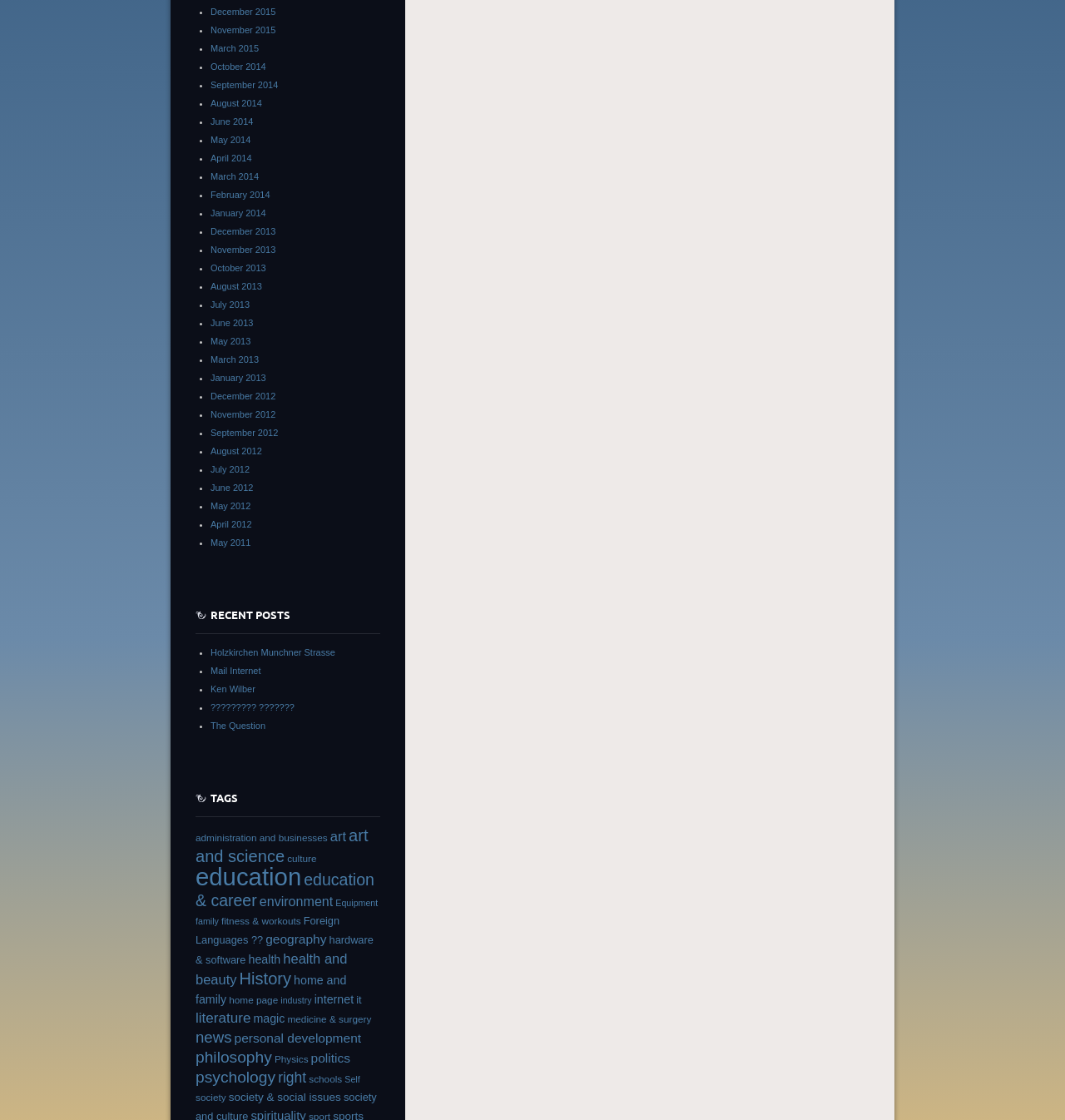Please find the bounding box coordinates of the element that must be clicked to perform the given instruction: "Explore art and science tags". The coordinates should be four float numbers from 0 to 1, i.e., [left, top, right, bottom].

[0.184, 0.737, 0.346, 0.772]